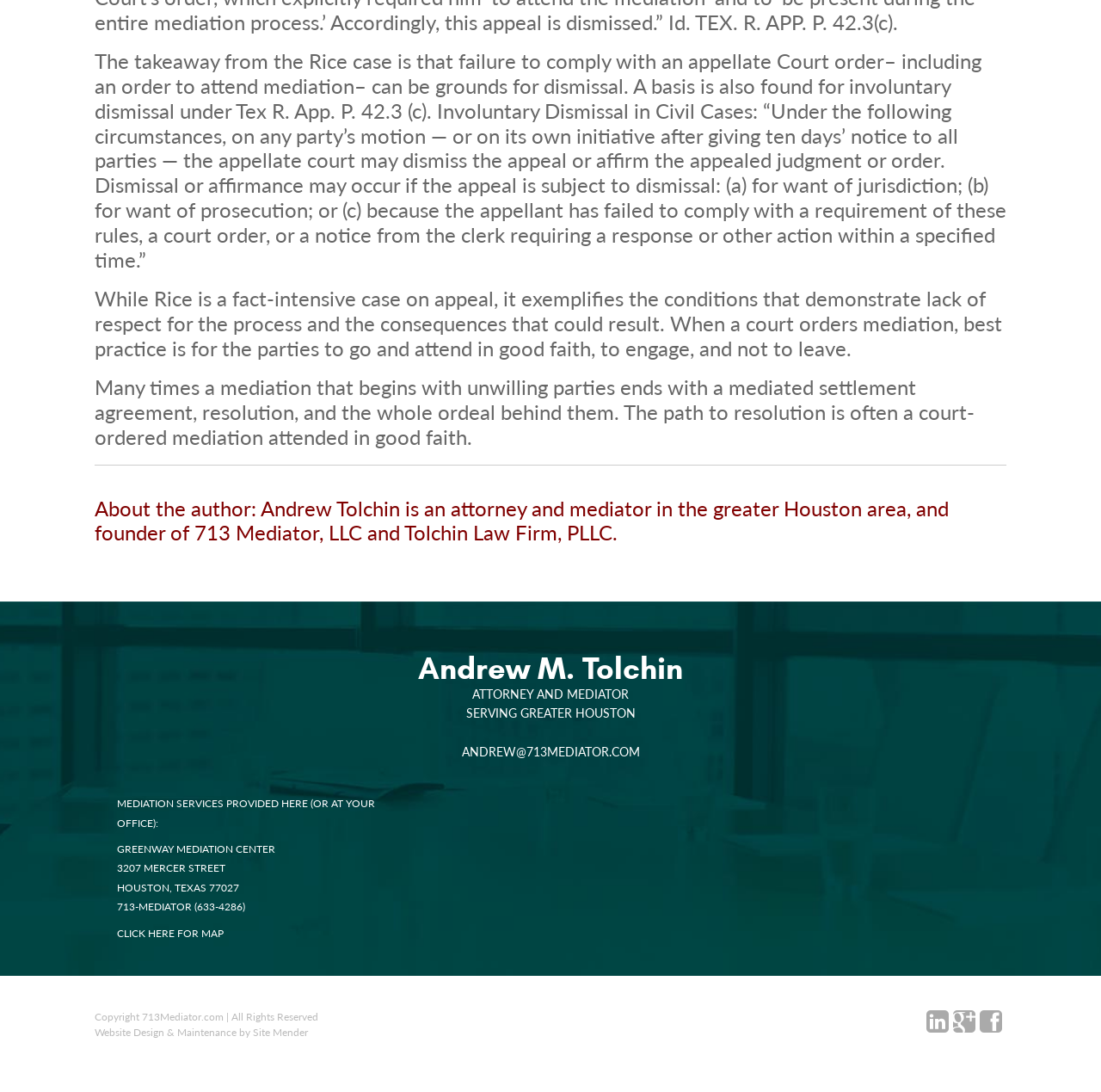Identify the bounding box coordinates for the UI element mentioned here: "Connect with me on LinkedIN". Provide the coordinates as four float values between 0 and 1, i.e., [left, top, right, bottom].

[0.841, 0.925, 0.862, 0.946]